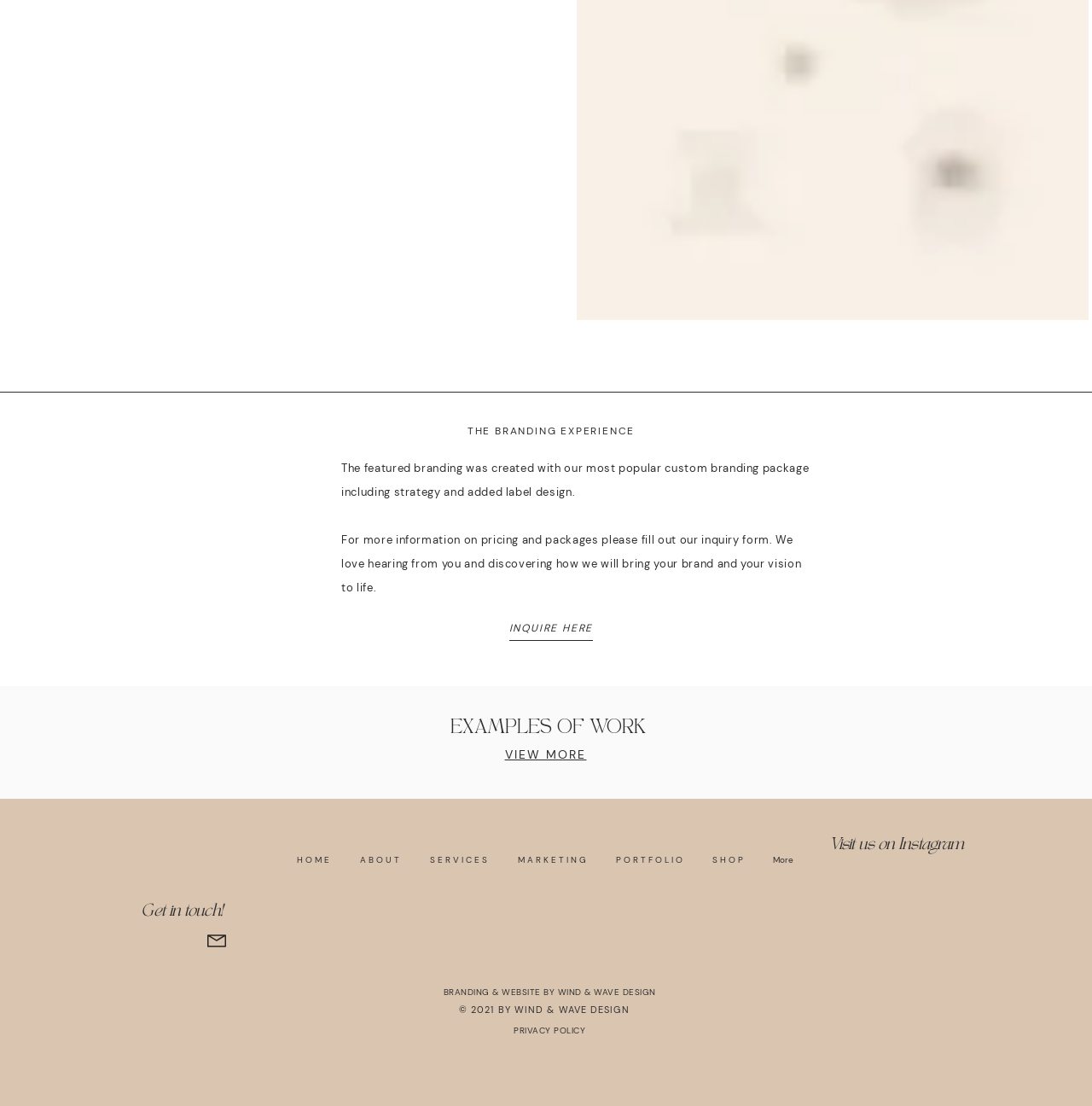Please find the bounding box for the UI component described as follows: "H O M E".

[0.26, 0.762, 0.318, 0.794]